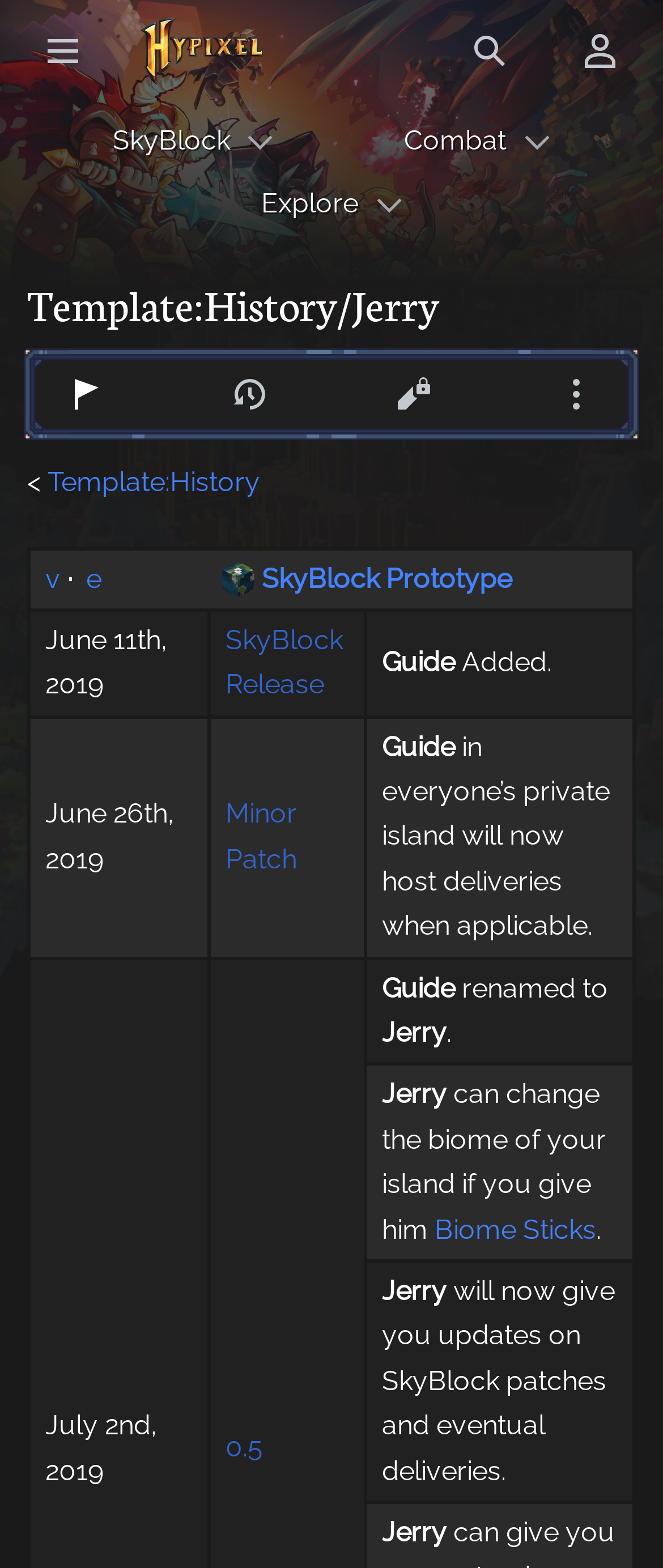Please specify the coordinates of the bounding box for the element that should be clicked to carry out this instruction: "Edit the page". The coordinates must be four float numbers between 0 and 1, formatted as [left, top, right, bottom].

[0.567, 0.228, 0.679, 0.275]